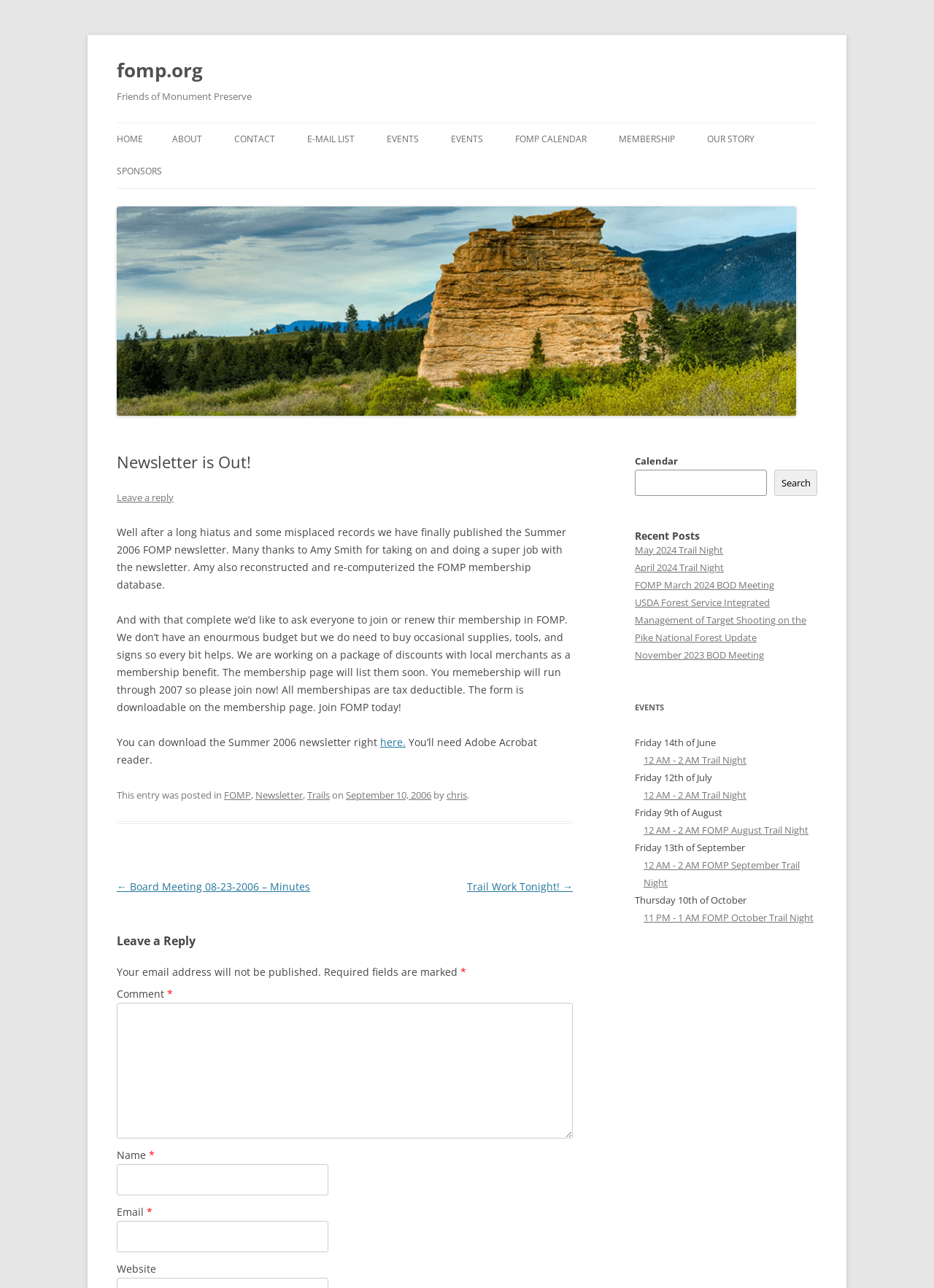Determine the bounding box coordinates of the clickable element to achieve the following action: 'Search for events'. Provide the coordinates as four float values between 0 and 1, formatted as [left, top, right, bottom].

[0.68, 0.364, 0.821, 0.385]